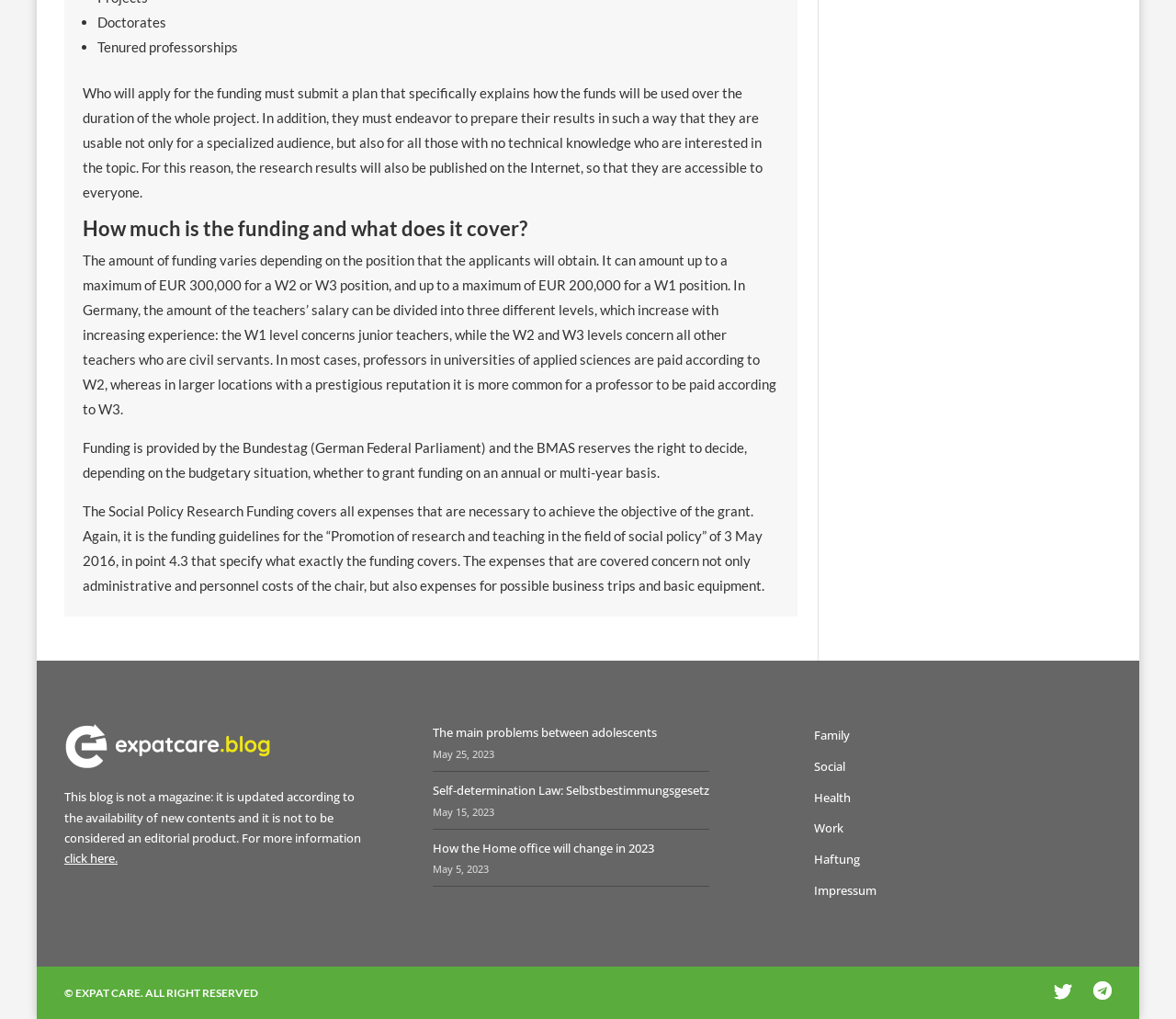Specify the bounding box coordinates for the region that must be clicked to perform the given instruction: "Click on the 'Impressum' link".

[0.692, 0.865, 0.745, 0.882]